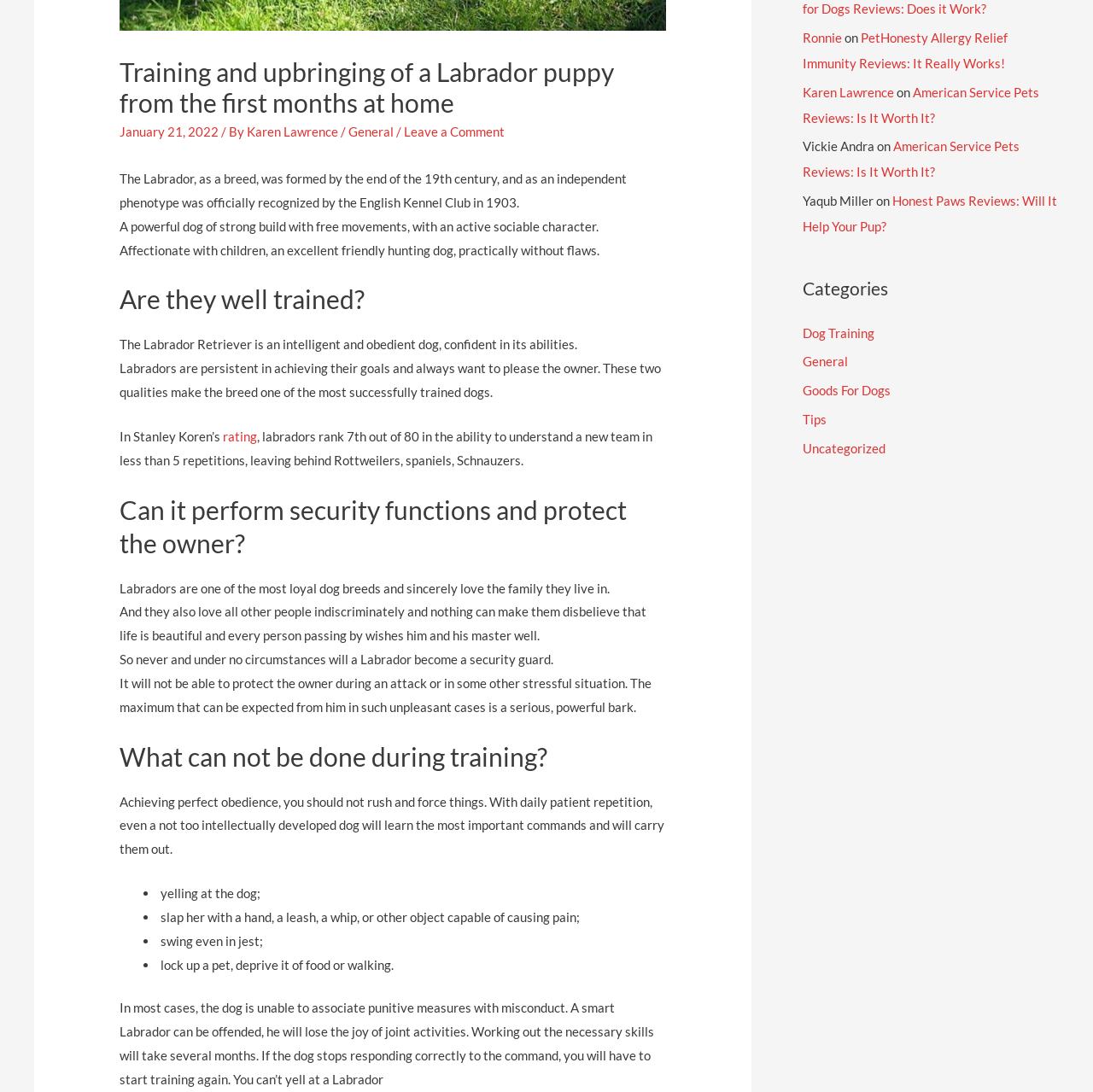Please determine the bounding box of the UI element that matches this description: Goods For Dogs. The coordinates should be given as (top-left x, top-left y, bottom-right x, bottom-right y), with all values between 0 and 1.

[0.734, 0.35, 0.815, 0.364]